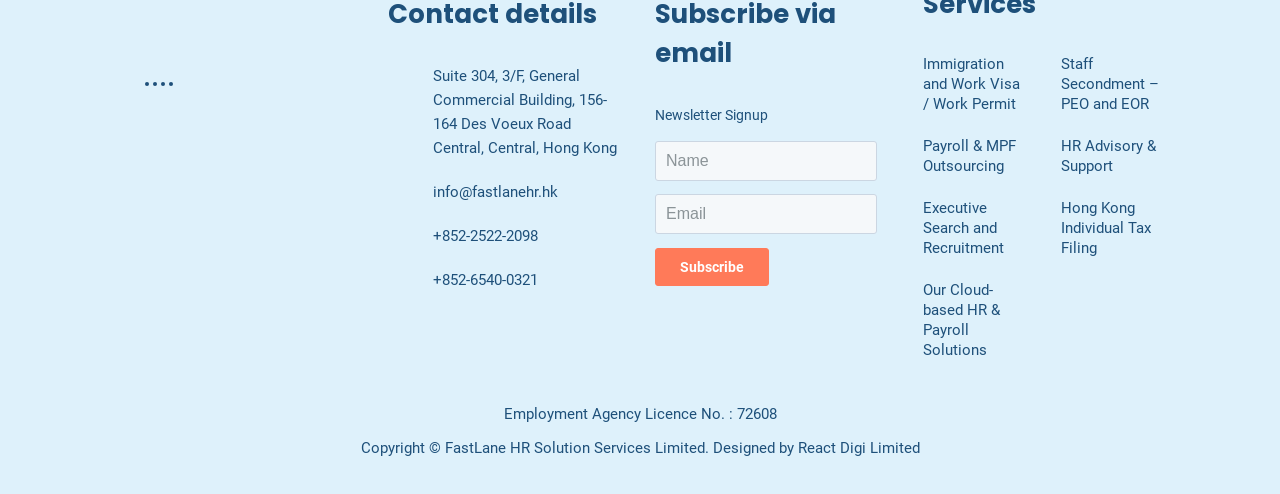What services does FastLane HR Solution Services Limited offer?
Please respond to the question with a detailed and well-explained answer.

I found the services offered by FastLane HR Solution Services Limited by looking at the link elements with bounding box coordinates [0.721, 0.109, 0.798, 0.231], [0.829, 0.109, 0.906, 0.231], [0.721, 0.275, 0.798, 0.356], etc. which contain the service information.